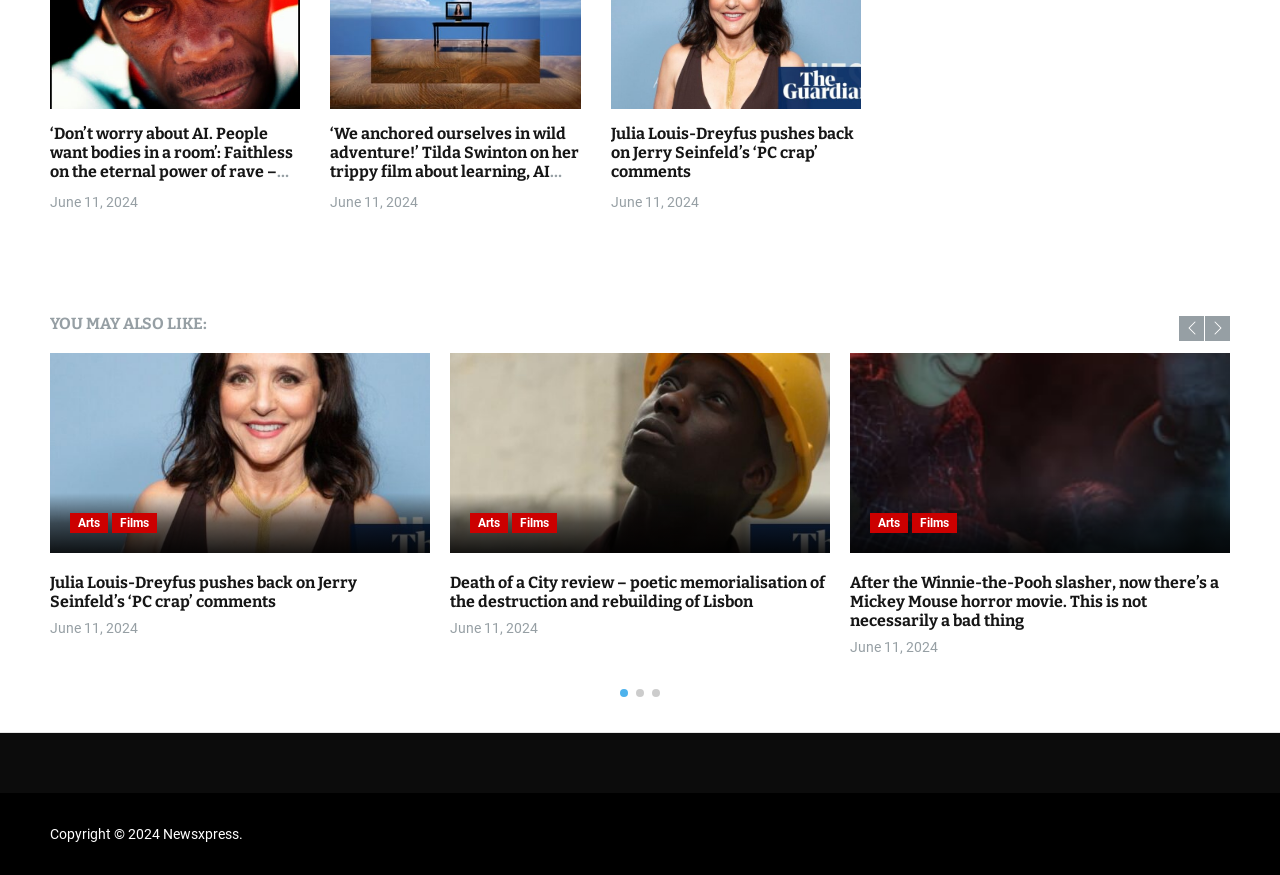Calculate the bounding box coordinates for the UI element based on the following description: "Arts". Ensure the coordinates are four float numbers between 0 and 1, i.e., [left, top, right, bottom].

[0.438, 0.586, 0.467, 0.609]